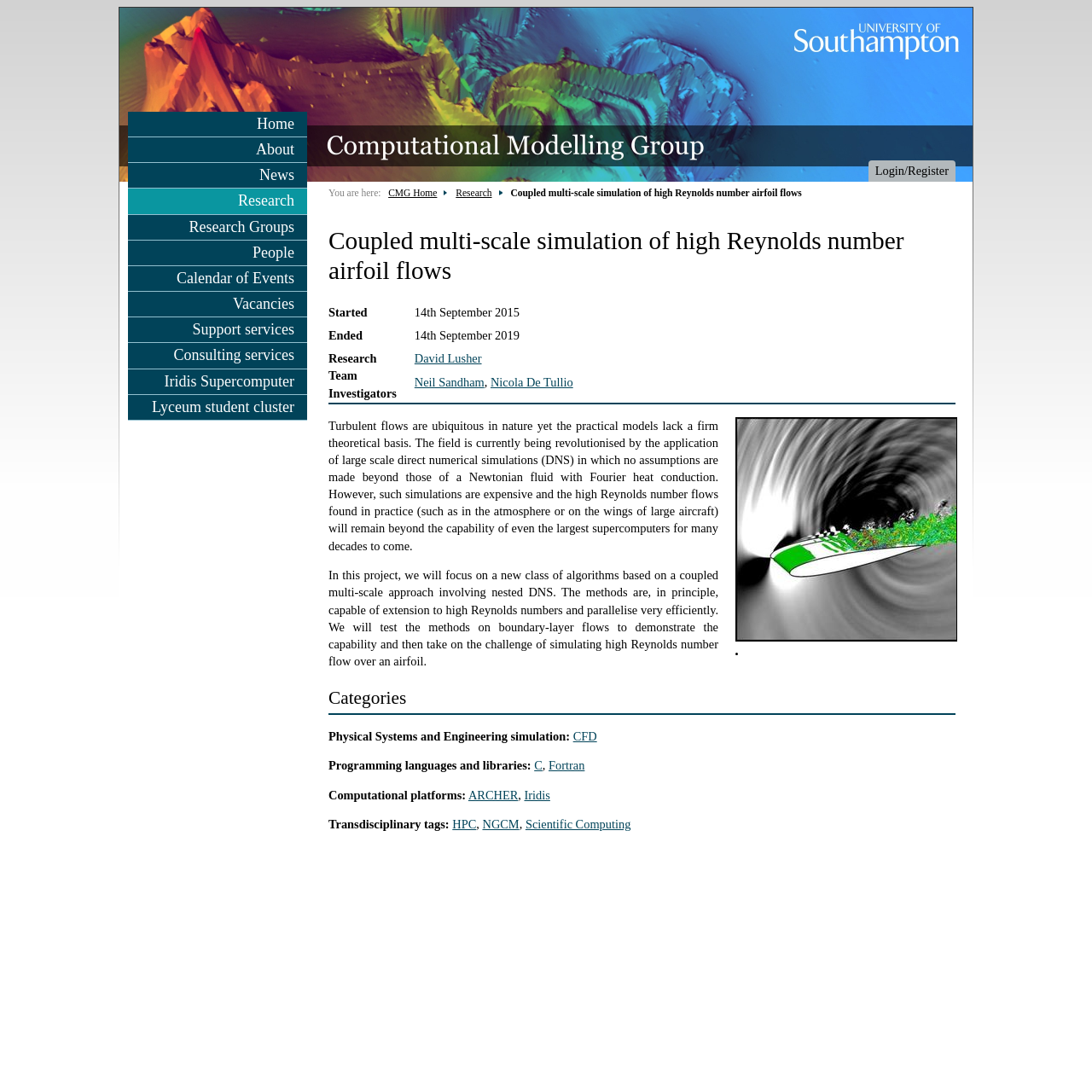Extract the bounding box coordinates for the UI element described as: "Neil Sandham".

[0.38, 0.343, 0.444, 0.356]